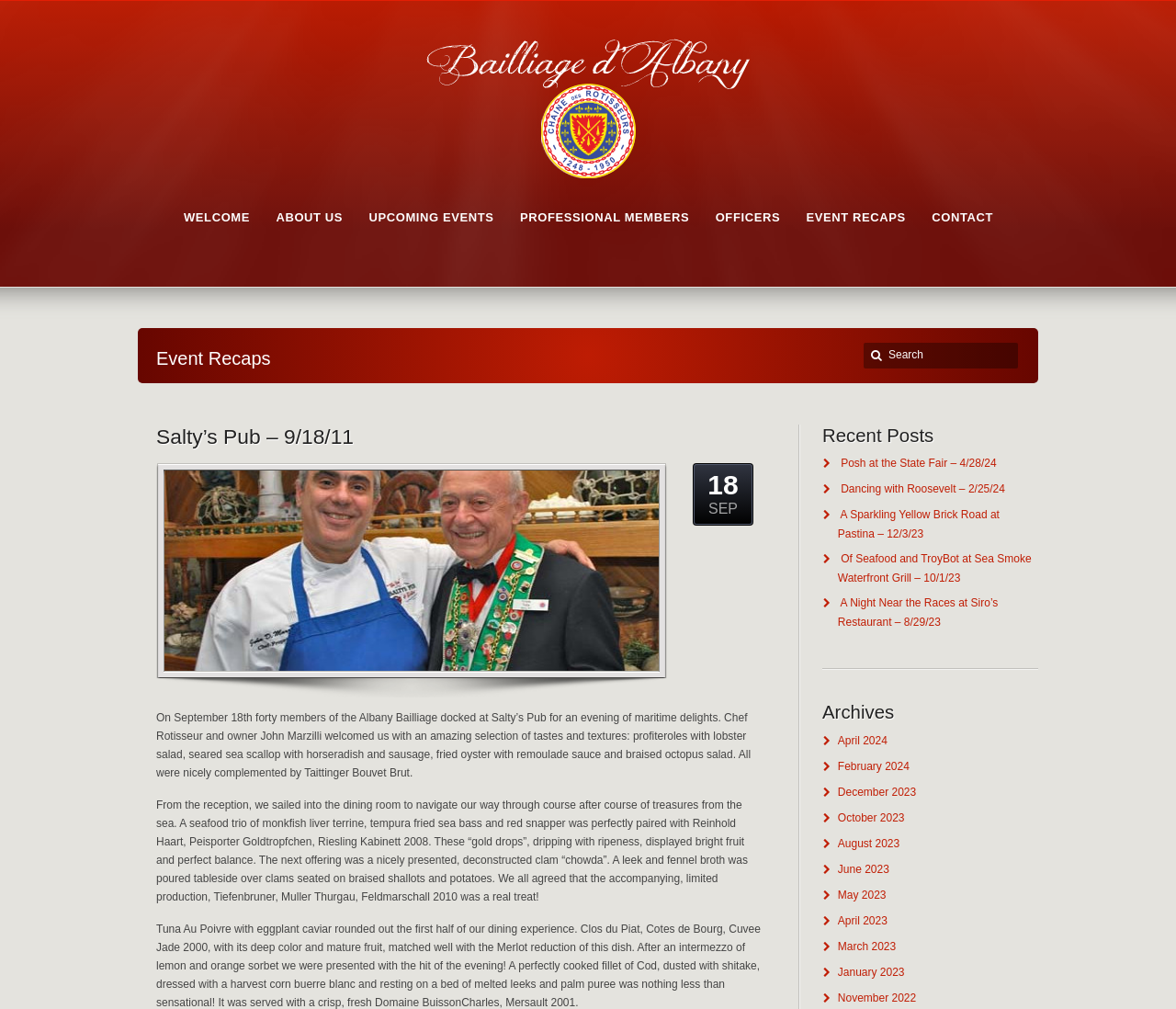Provide a comprehensive description of the webpage.

This webpage is about Salty's Pub, an event held by the Albany Bailliage of Chaine des Rotisseurs on September 18th, 2011. At the top of the page, there is a navigation menu with links to different sections, including "WELCOME", "ABOUT US", "UPCOMING EVENTS", "PROFESSIONAL MEMBERS", "OFFICERS", "EVENT RECAPS", and "CONTACT". 

Below the navigation menu, there is a heading "Event Recaps" followed by a search bar with a textbox and a search button. 

To the left of the search bar, there is a heading "Salty's Pub – 9/18/11" with a link to the event and an image related to the event. Below the heading, there is a descriptive text about the event, detailing the food and drinks served, including profiteroles with lobster salad, seared sea scallop, and braised octopus salad. The text also mentions the wine pairings, including Taittinger Bouvet Brut and Reinhold Haart Riesling Kabinett.

To the right of the event description, there is a section titled "Recent Posts" with links to other events, including "Posh at the State Fair – 4/28/24", "Dancing with Roosevelt – 2/25/24", and several others. 

Below the "Recent Posts" section, there is a section titled "Archives" with links to different months and years, including April 2024, February 2024, and several others.